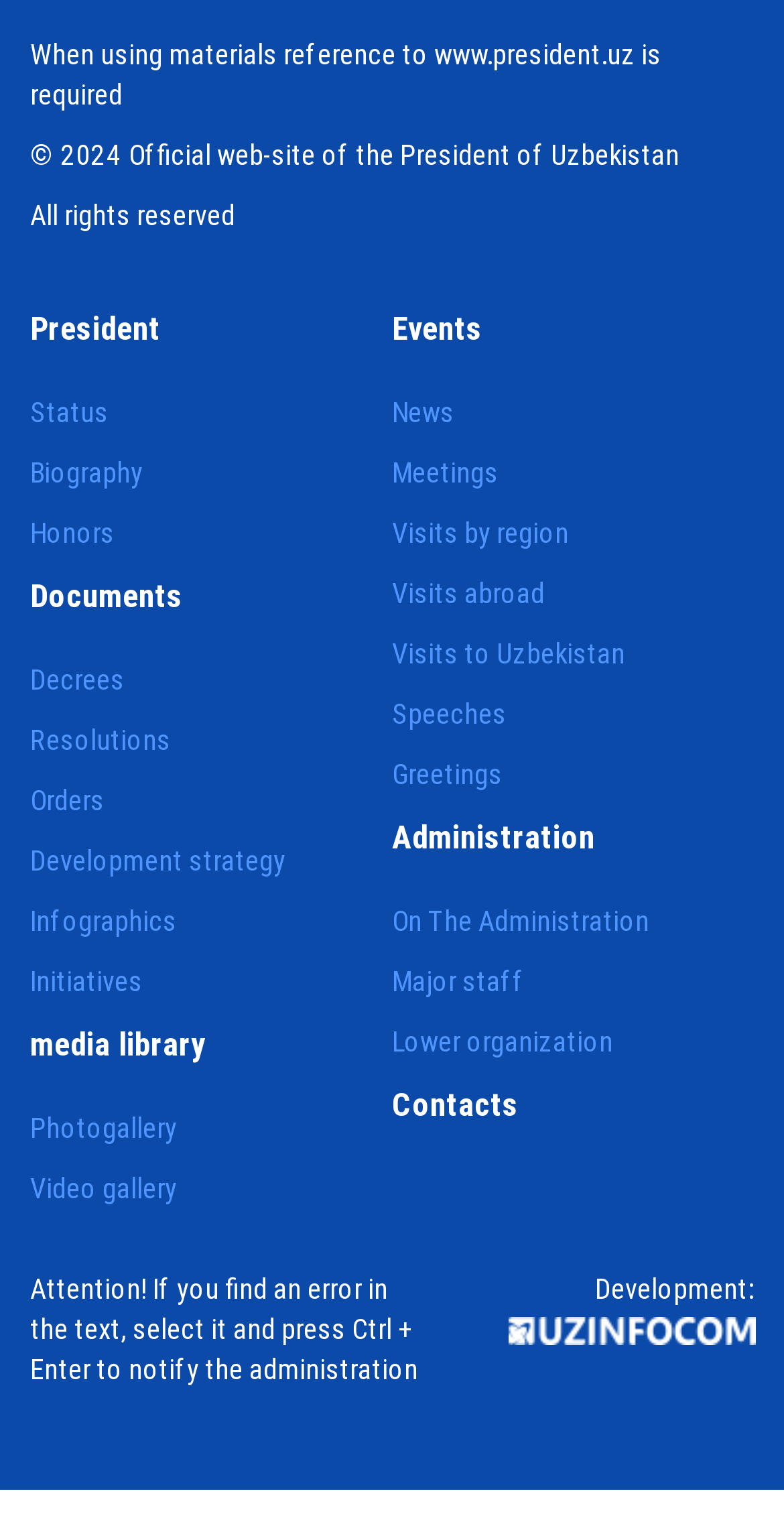Provide a single word or phrase to answer the given question: 
How many types of visits are categorized on the website?

4